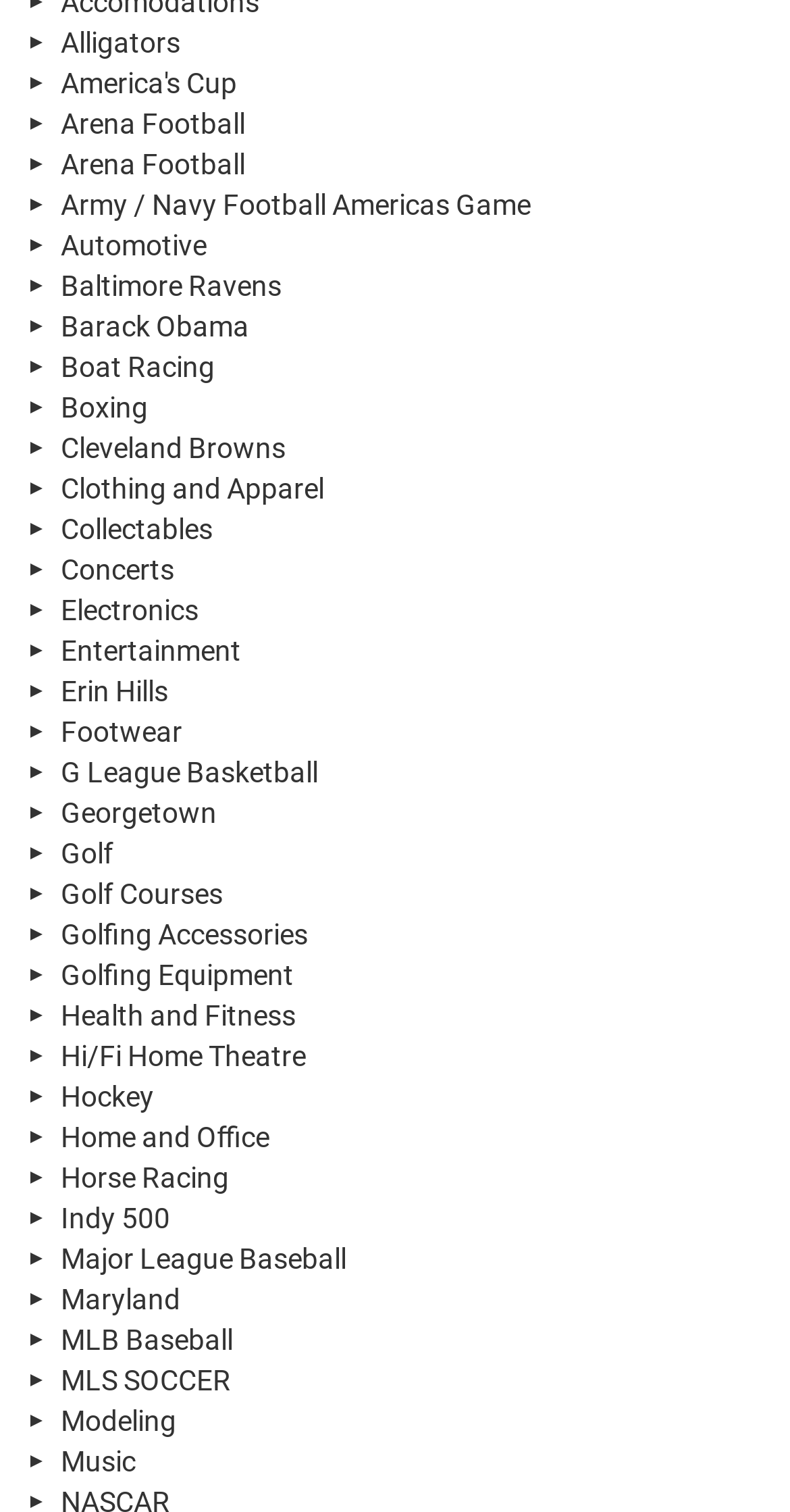Can you specify the bounding box coordinates for the region that should be clicked to fulfill this instruction: "Contact CXR".

None